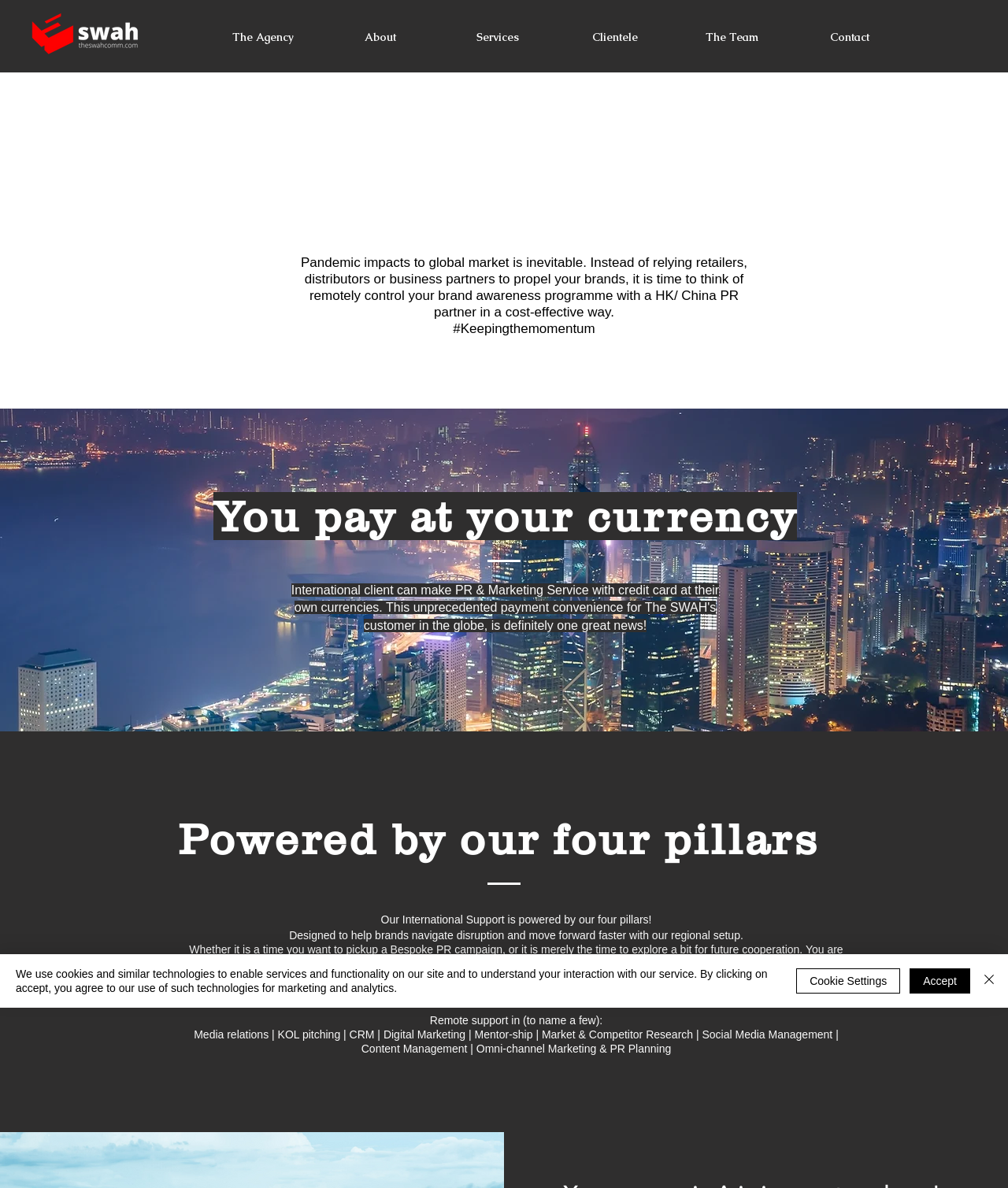Create an in-depth description of the webpage, covering main sections.

The webpage appears to be the homepage of a PR and digital marketing agency called "The SWAH". At the top left corner, there is a black logo of the agency. Below the logo, there is a navigation menu with links to different sections of the website, including "The Agency", "About", "Services", "Clientele", "The Team", and "Contact".

The main content of the page is divided into several sections. The first section has three headings that introduce the agency's services, focusing on remote control of brand awareness programs in the Hong Kong and China markets. Below these headings, there is a large image that takes up most of the width of the page.

The next section has a heading that mentions the agency's four pillars, followed by a static text that elaborates on this concept. Below this, there are several headings that describe the agency's services, including bespoke PR campaigns, regional setup, and international support.

The page also features a section that highlights the agency's remote support capabilities in various locations, including Malaysia, London, Hong Kong, and China. This section is followed by a list of services offered by the agency, including media relations, KOL pitching, digital marketing, and more.

At the bottom of the page, there is a cookie alert that informs users about the agency's use of cookies and similar technologies. The alert has three buttons: "Accept", "Cookie Settings", and "Close". The "Close" button is accompanied by a small image of a close icon.